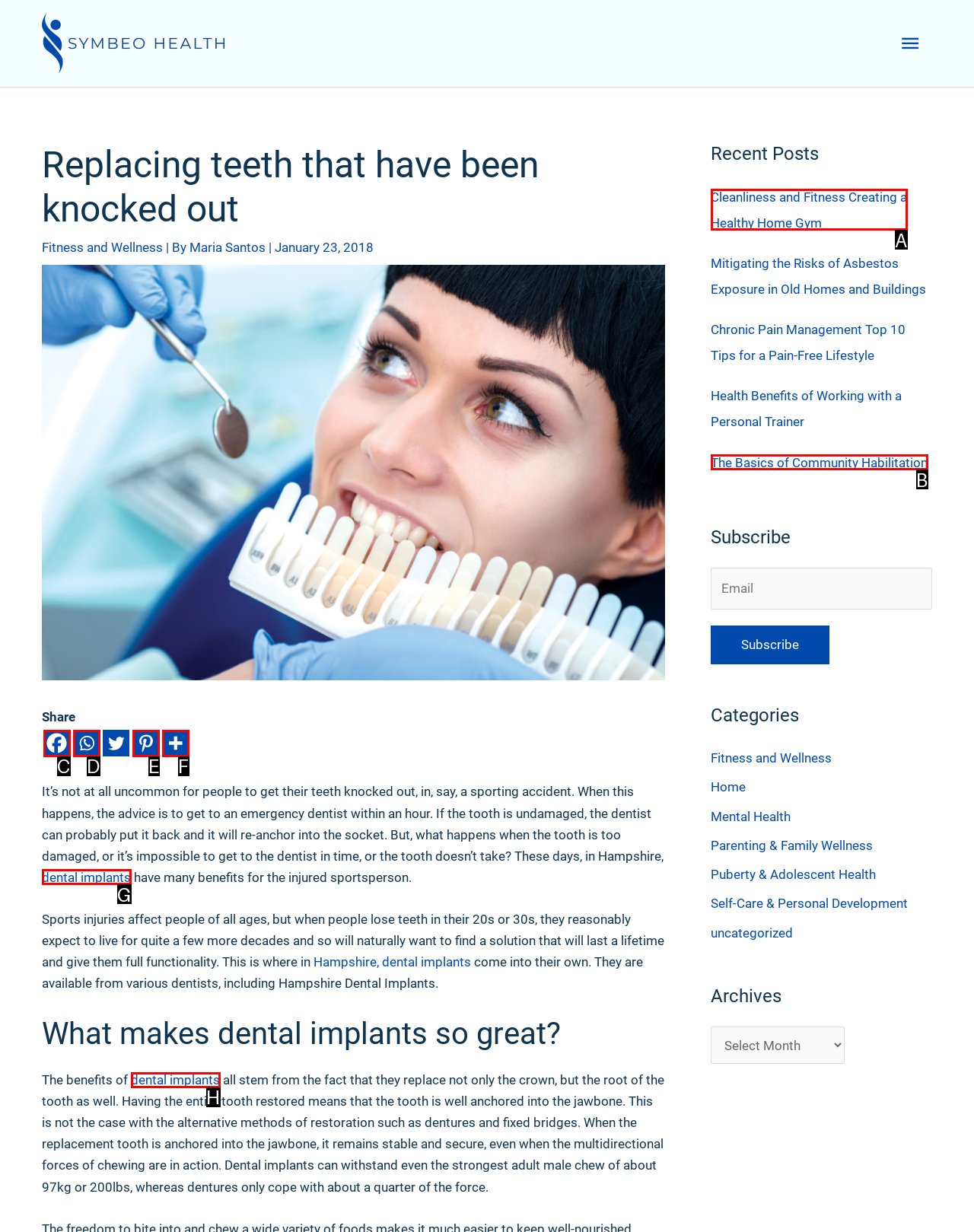Using the description: The Basics of Community Habilitation, find the corresponding HTML element. Provide the letter of the matching option directly.

B